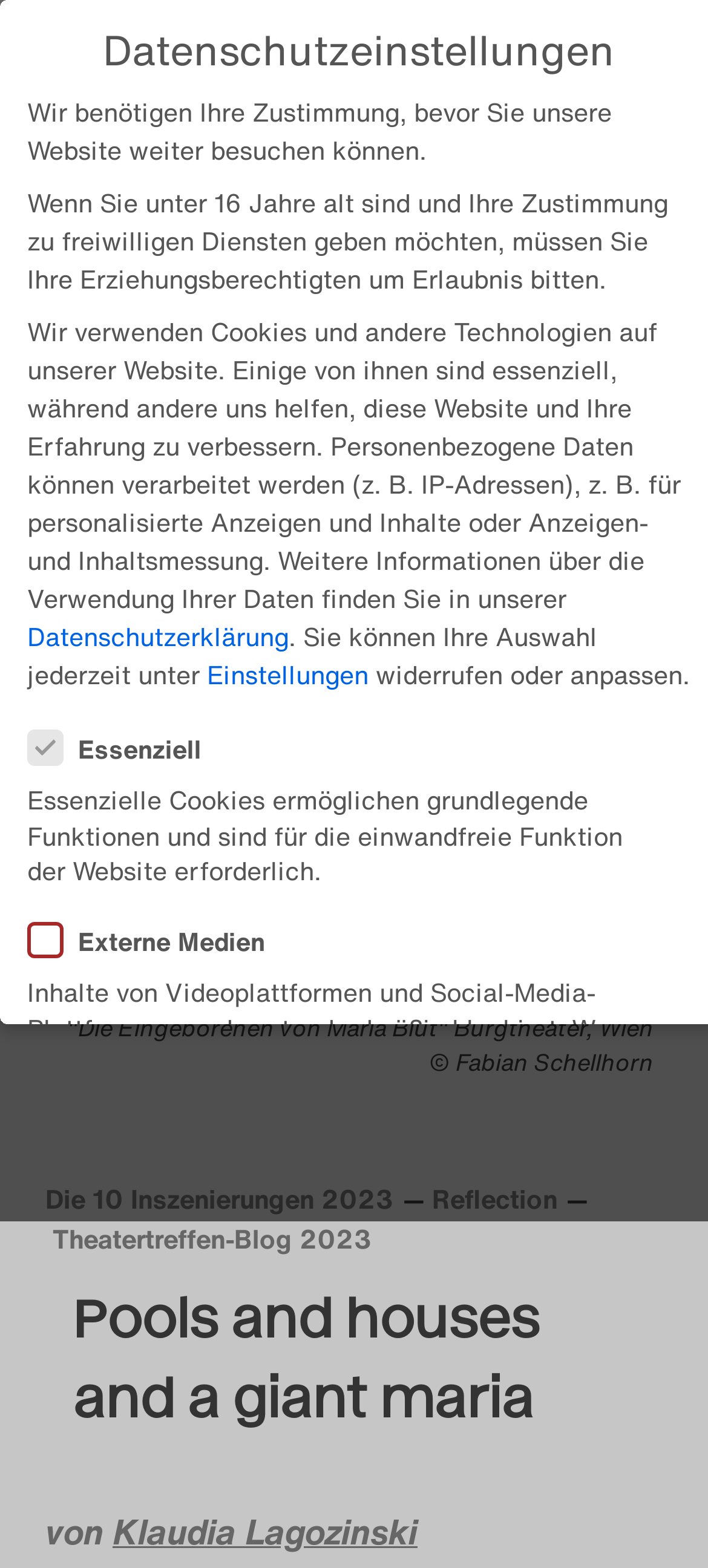Using the description: "– Archiv –", determine the UI element's bounding box coordinates. Ensure the coordinates are in the format of four float numbers between 0 and 1, i.e., [left, top, right, bottom].

[0.308, 0.062, 0.692, 0.178]